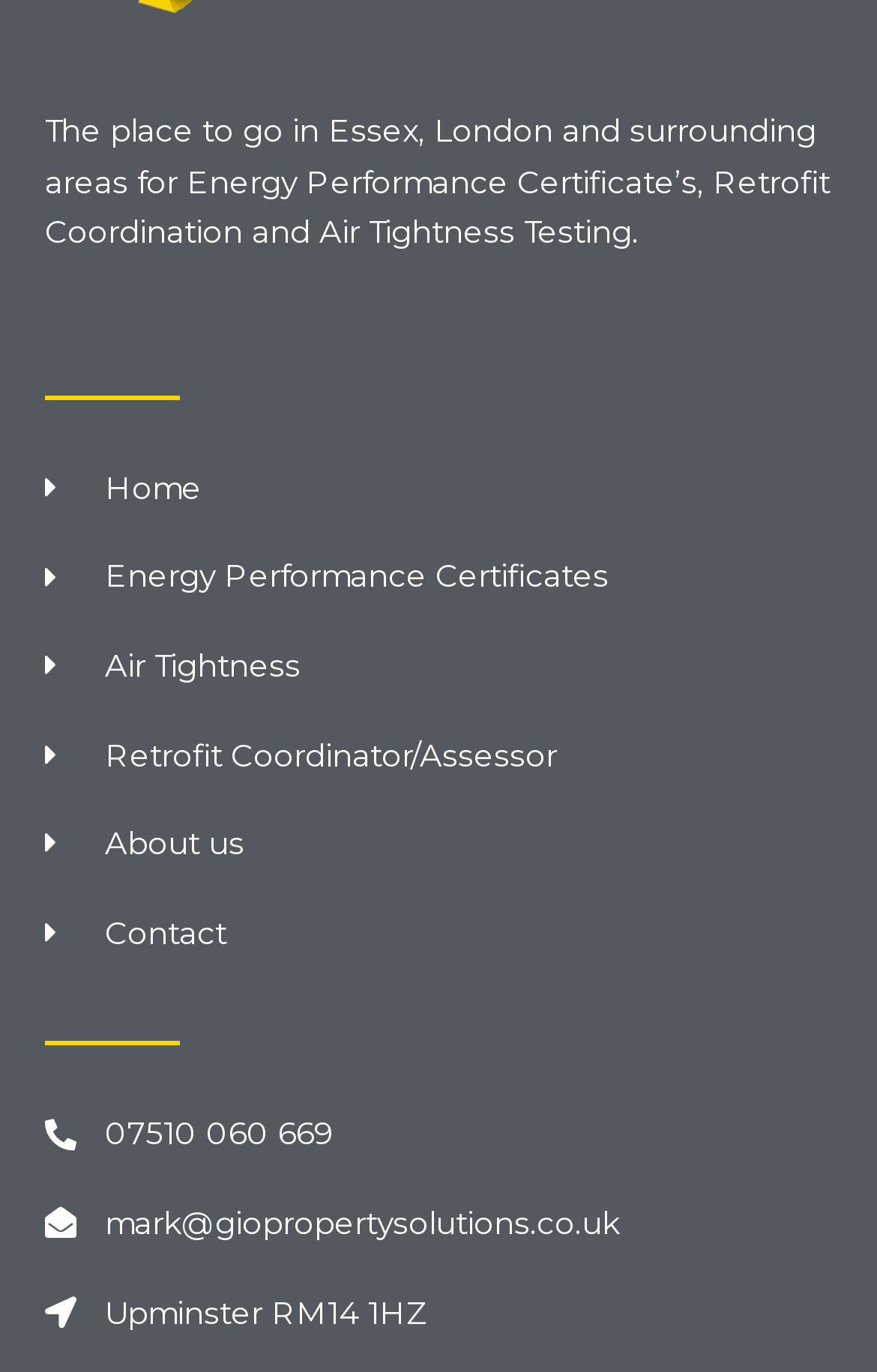How many navigation links are on the top of the webpage?
Answer the question with a single word or phrase by looking at the picture.

6